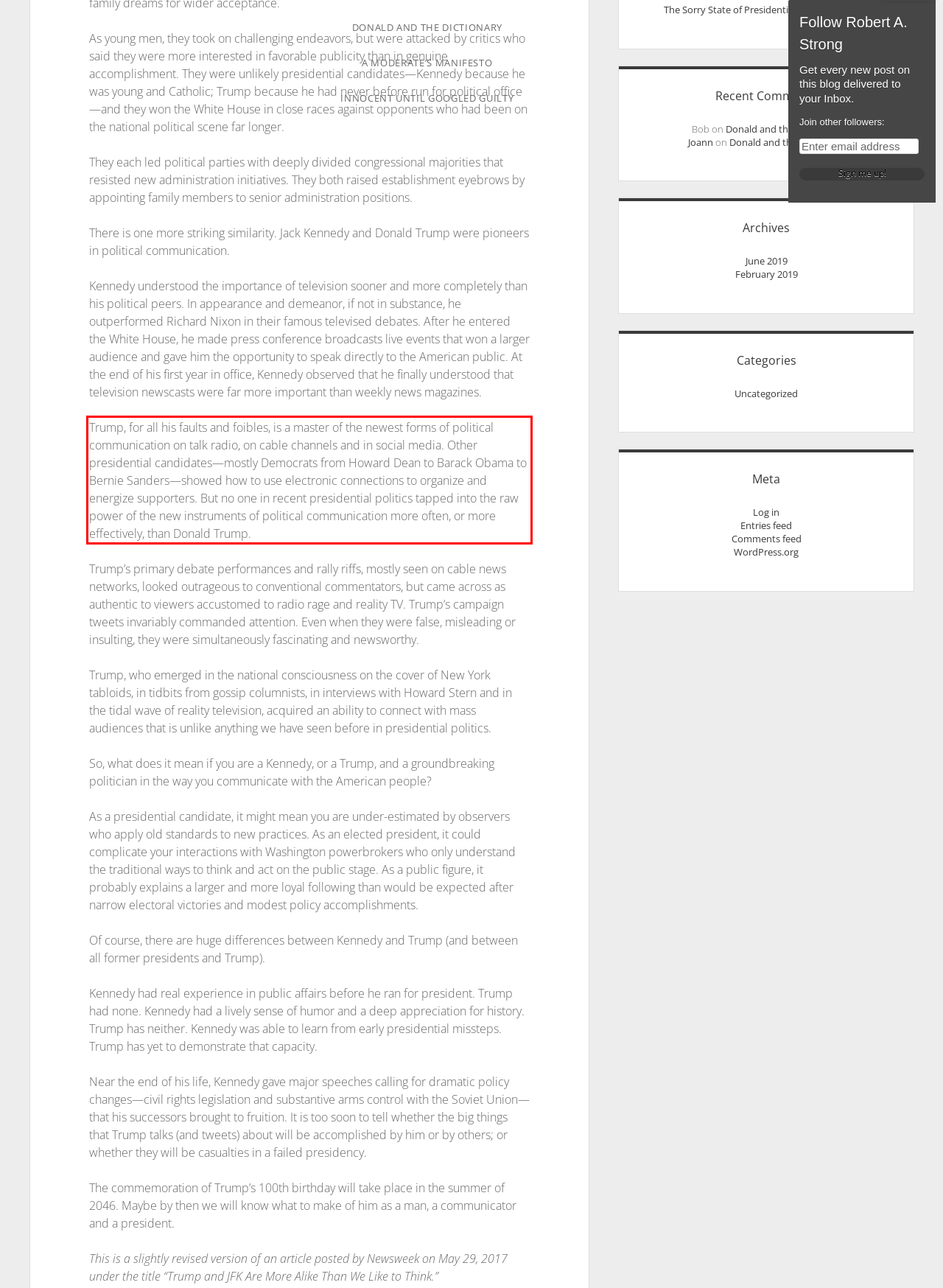Identify the text inside the red bounding box on the provided webpage screenshot by performing OCR.

Trump, for all his faults and foibles, is a master of the newest forms of political communication on talk radio, on cable channels and in social media. Other presidential candidates—mostly Democrats from Howard Dean to Barack Obama to Bernie Sanders—showed how to use electronic connections to organize and energize supporters. But no one in recent presidential politics tapped into the raw power of the new instruments of political communication more often, or more effectively, than Donald Trump.